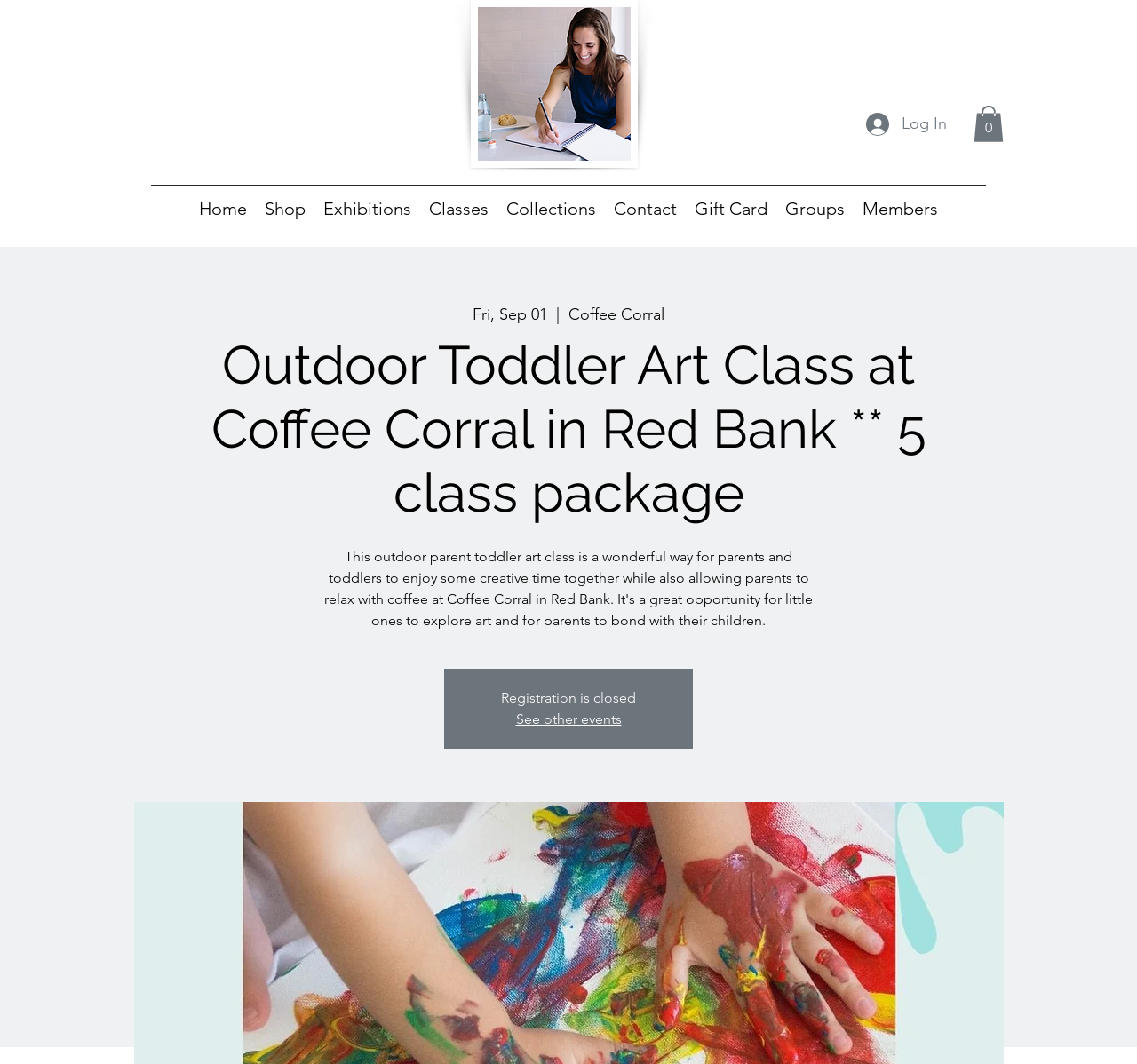What is the text on the image at the top of the webpage?
Please use the image to deliver a detailed and complete answer.

I found an image element with the text 'MAGGIEBROWN_WEBSITE2019(41of91)_edited.jpg' at the top of the webpage, with a bounding box coordinate of [0.42, 0.007, 0.555, 0.151].